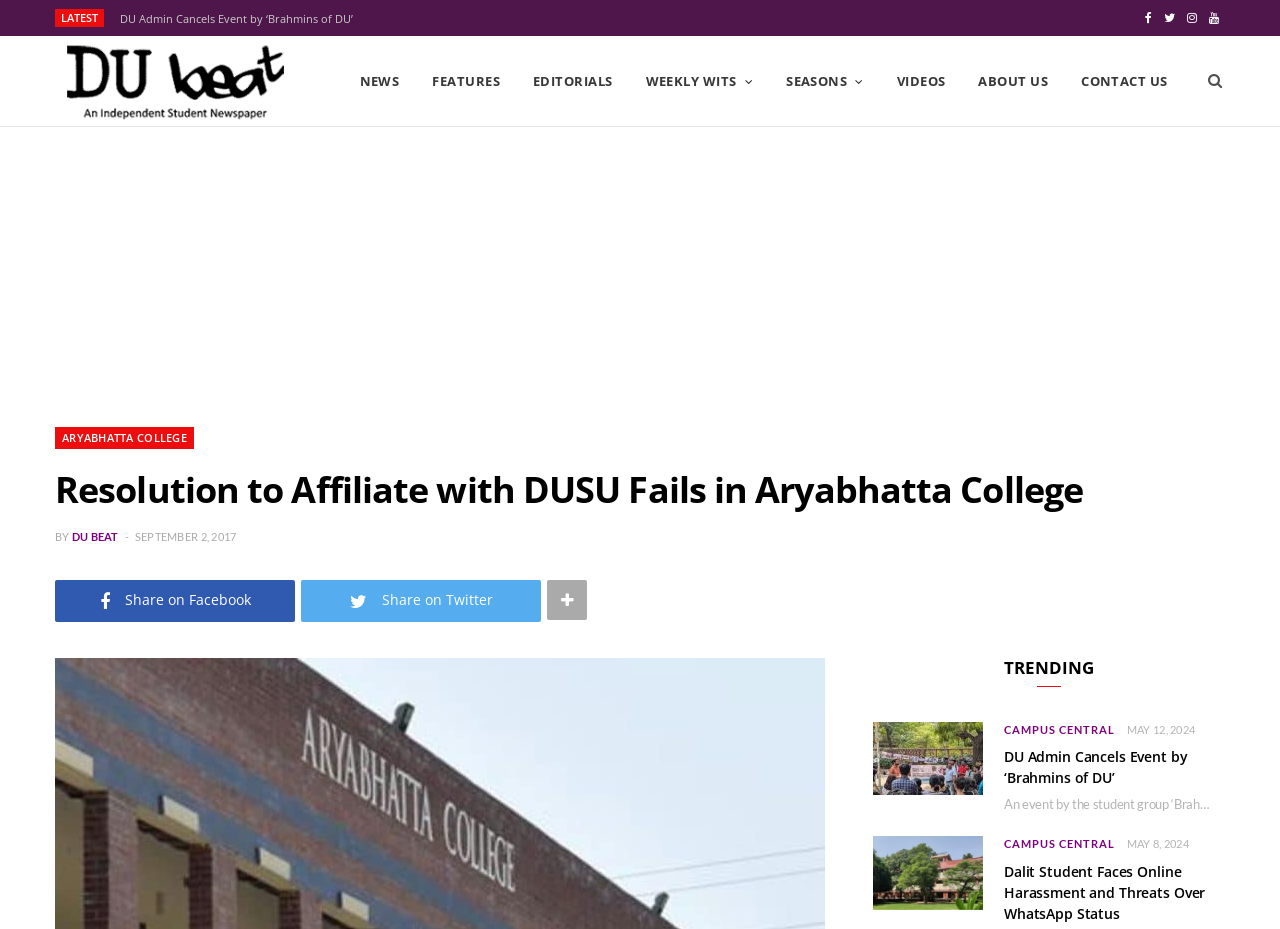How many trending articles are displayed?
Relying on the image, give a concise answer in one word or a brief phrase.

3